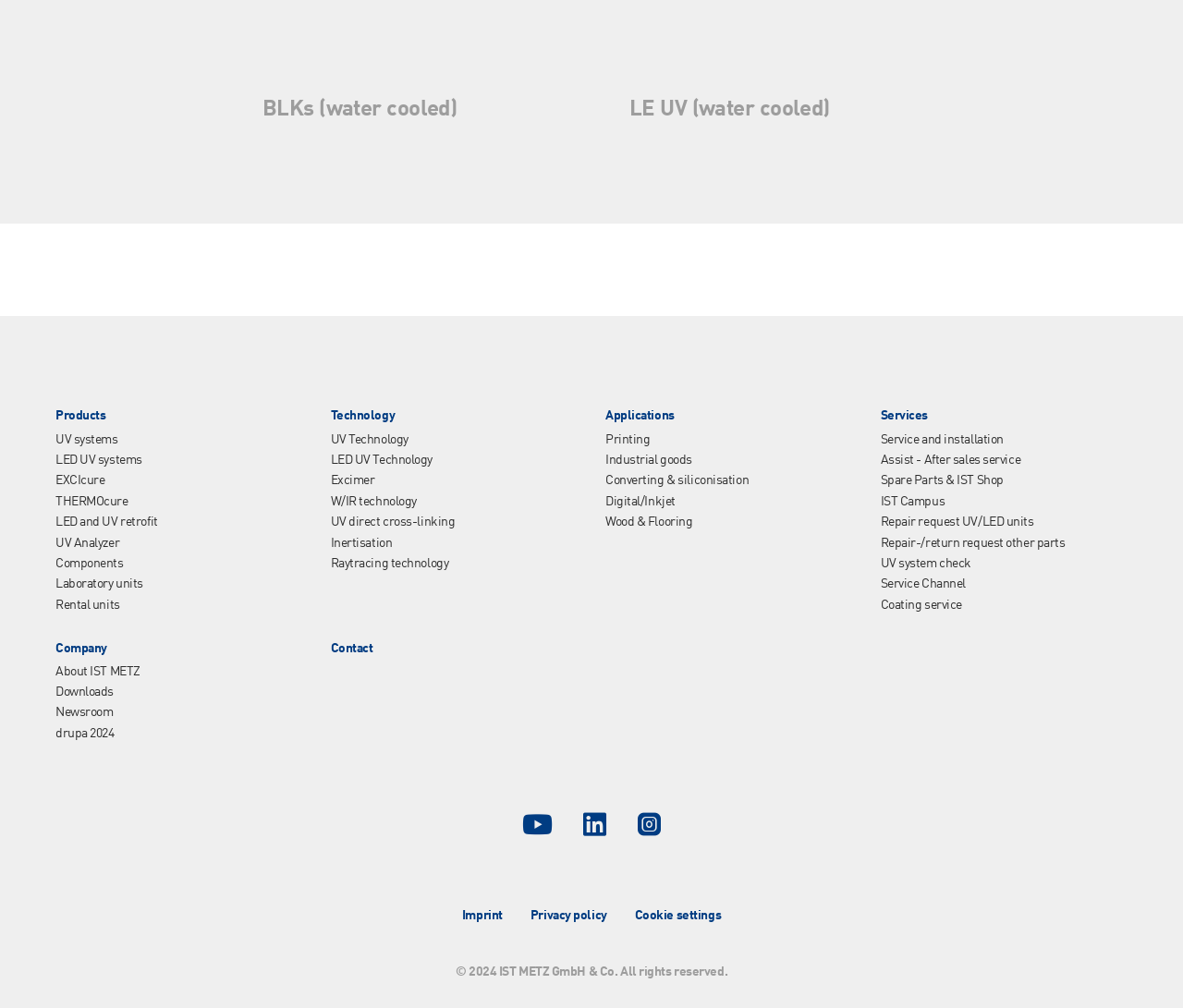What is the year of copyright? From the image, respond with a single word or brief phrase.

2024